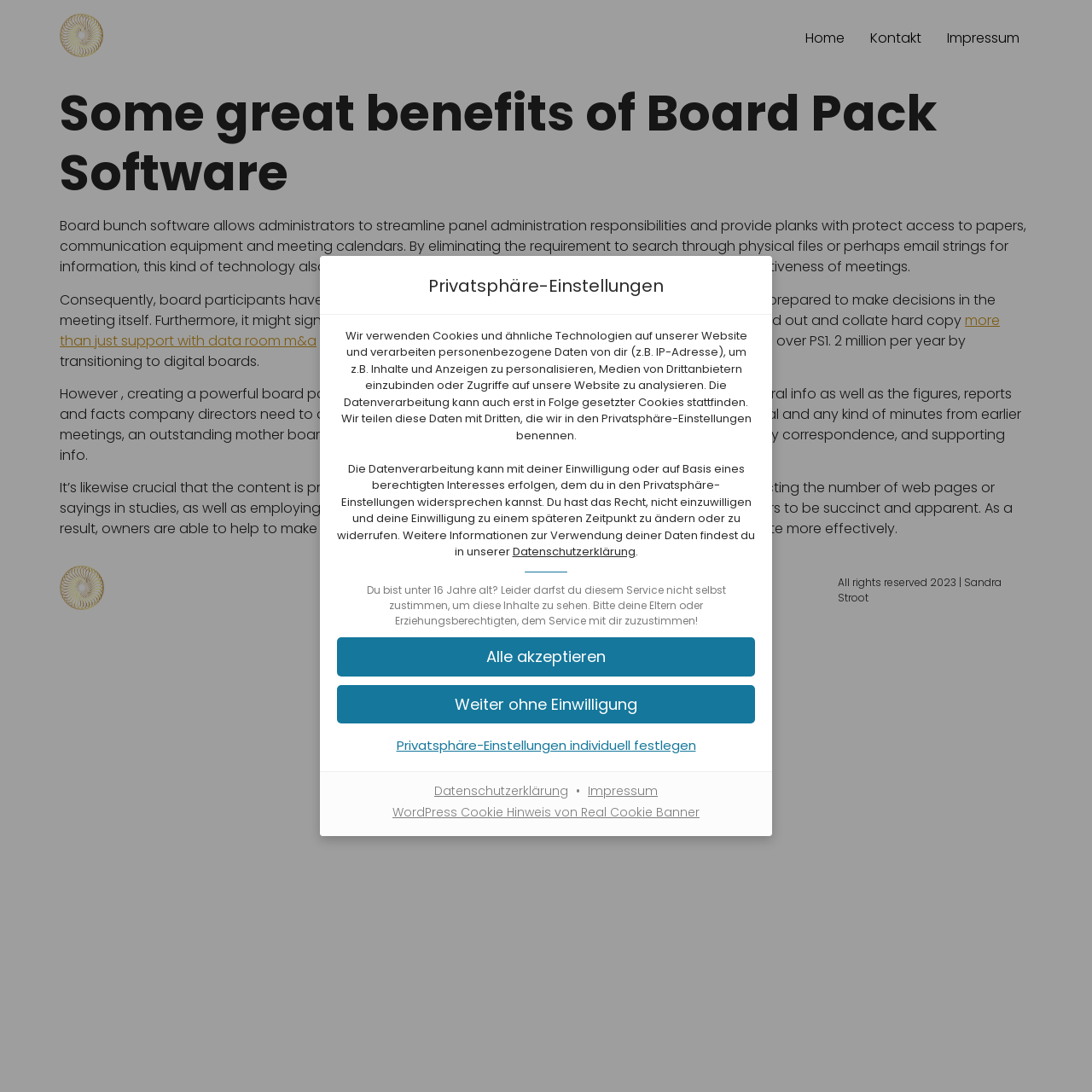What is the minimum age requirement to use the service?
Analyze the image and deliver a detailed answer to the question.

The webpage states that if you are under 16 years old, you are not allowed to consent to the service and need to ask your parents or guardians for permission.